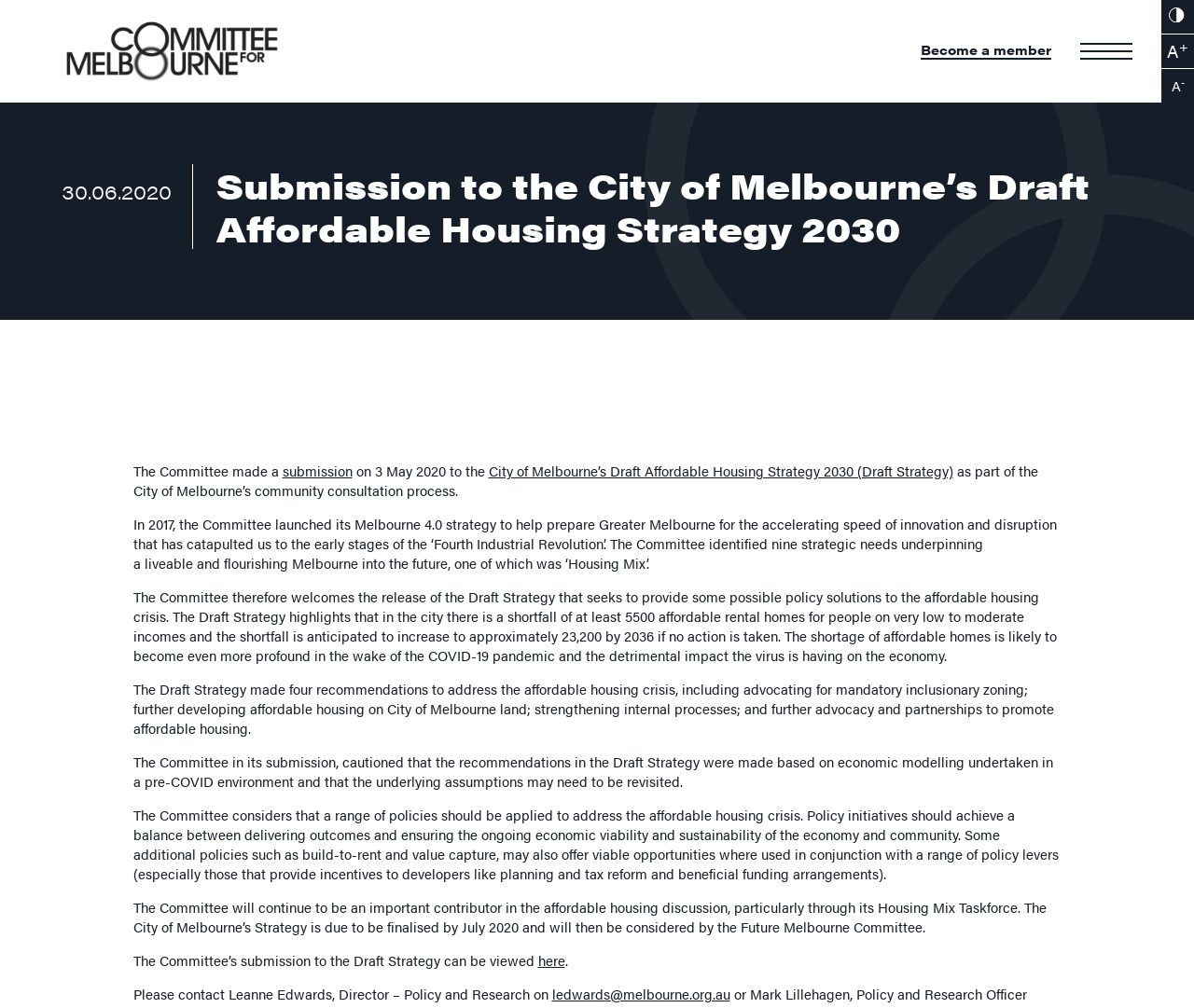Given the description of a UI element: "Toggle contrast mode icon", identify the bounding box coordinates of the matching element in the webpage screenshot.

[0.973, 0.0, 1.0, 0.034]